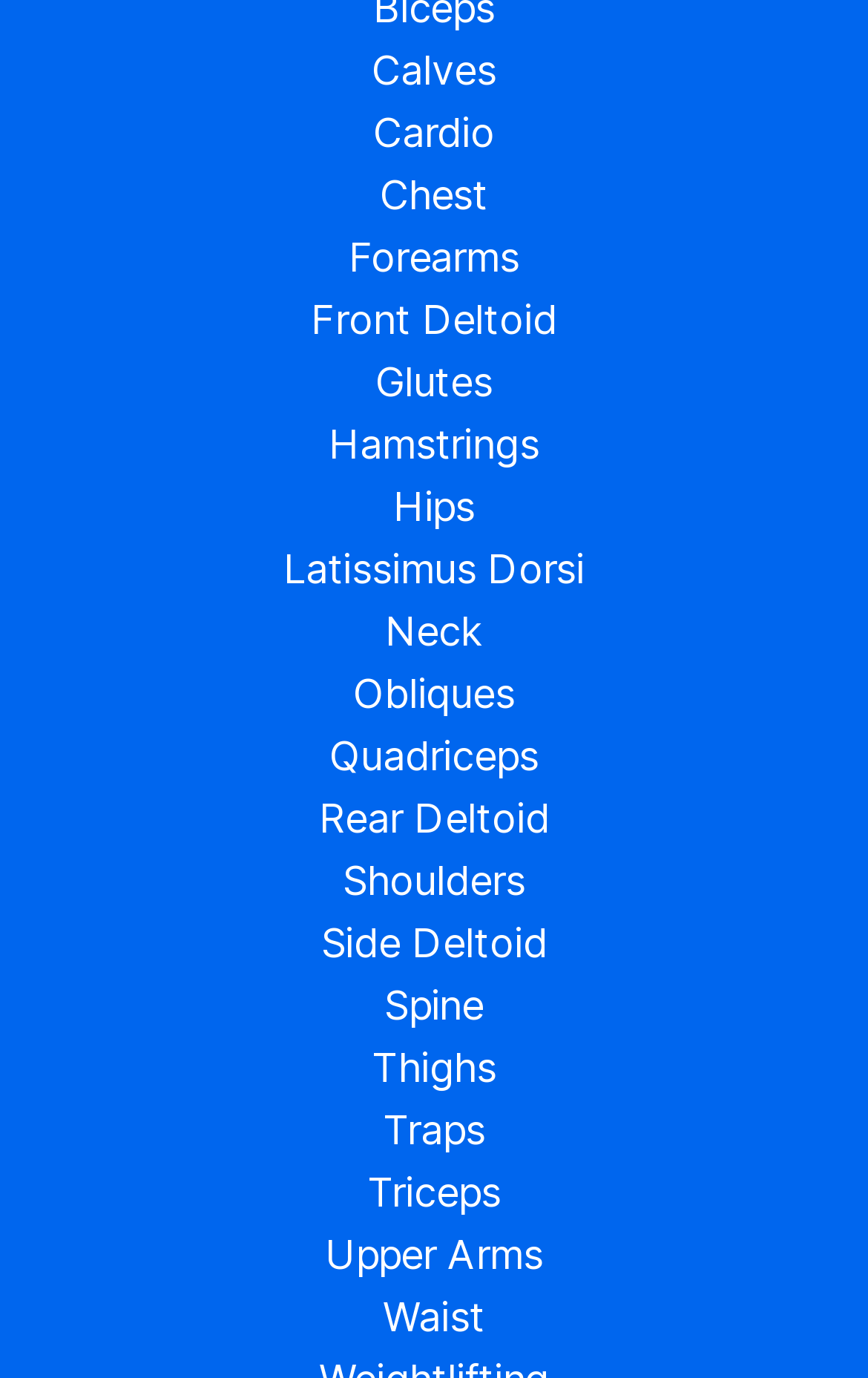What body part is 'Calves' related to?
Use the image to answer the question with a single word or phrase.

Legs